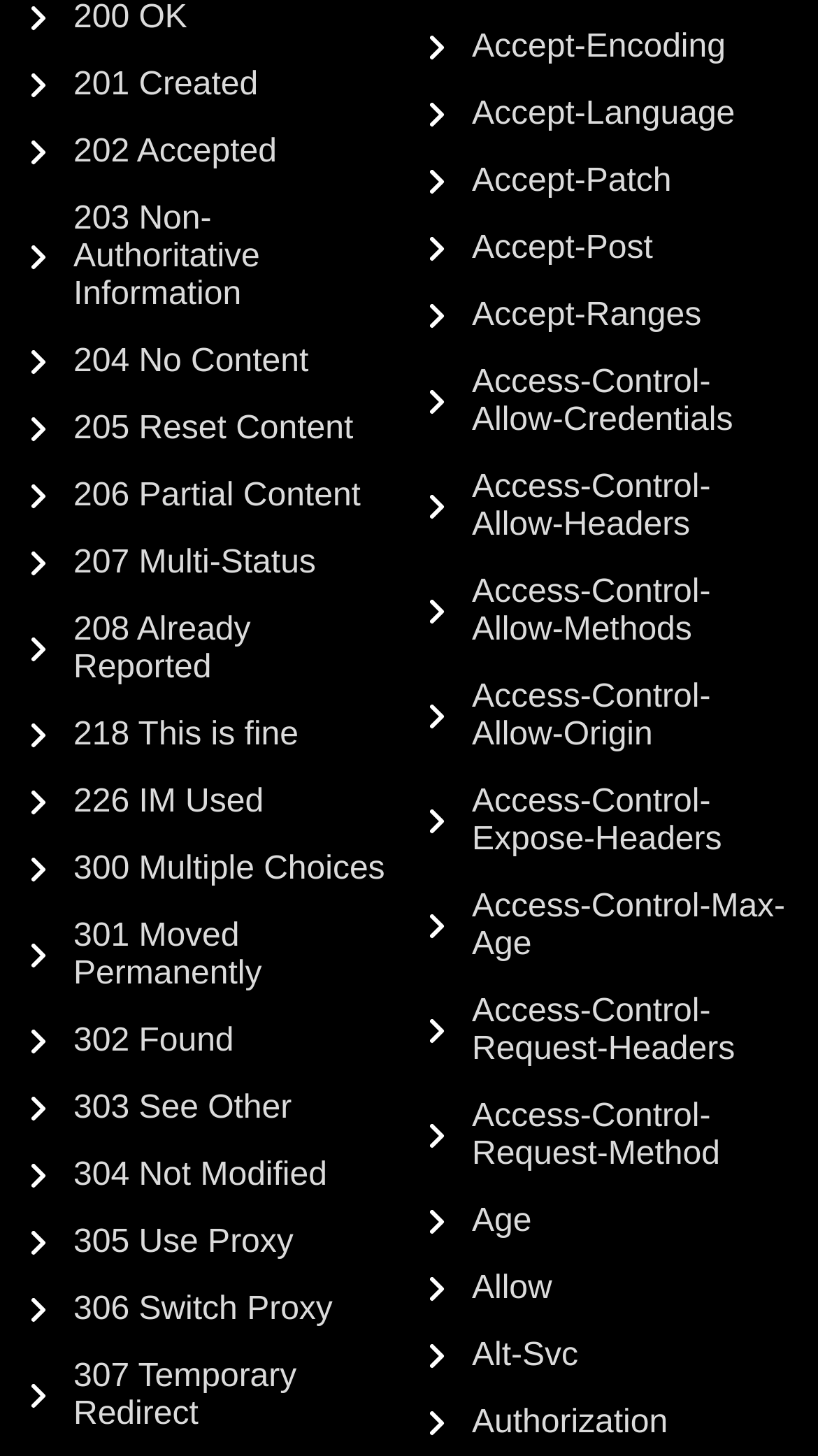Reply to the question with a brief word or phrase: How many header fields are listed on the right side of the page?

19